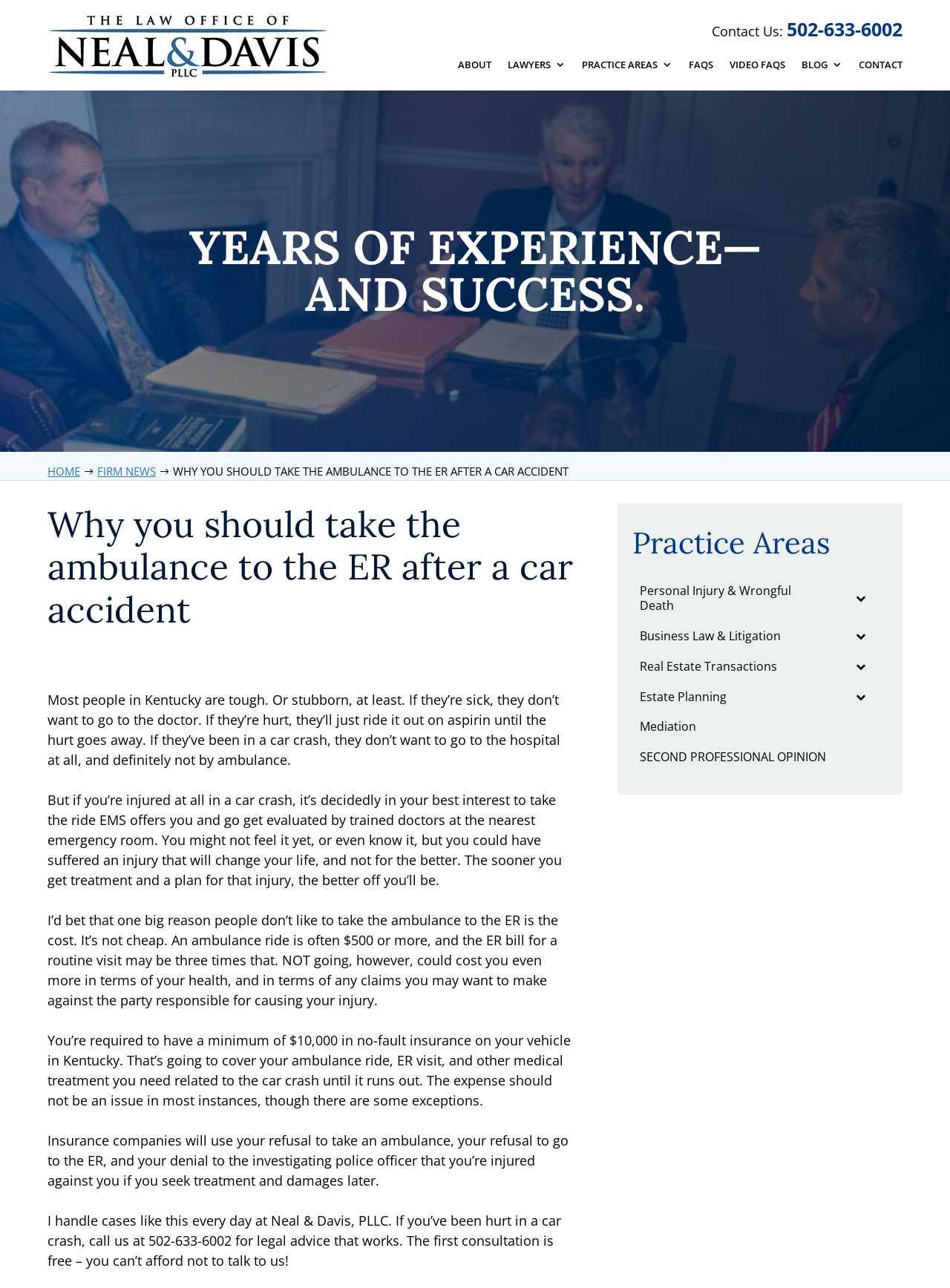Identify the bounding box coordinates for the element you need to click to achieve the following task: "Contact the law office". Provide the bounding box coordinates as four float numbers between 0 and 1, in the form [left, top, right, bottom].

[0.749, 0.017, 0.828, 0.031]